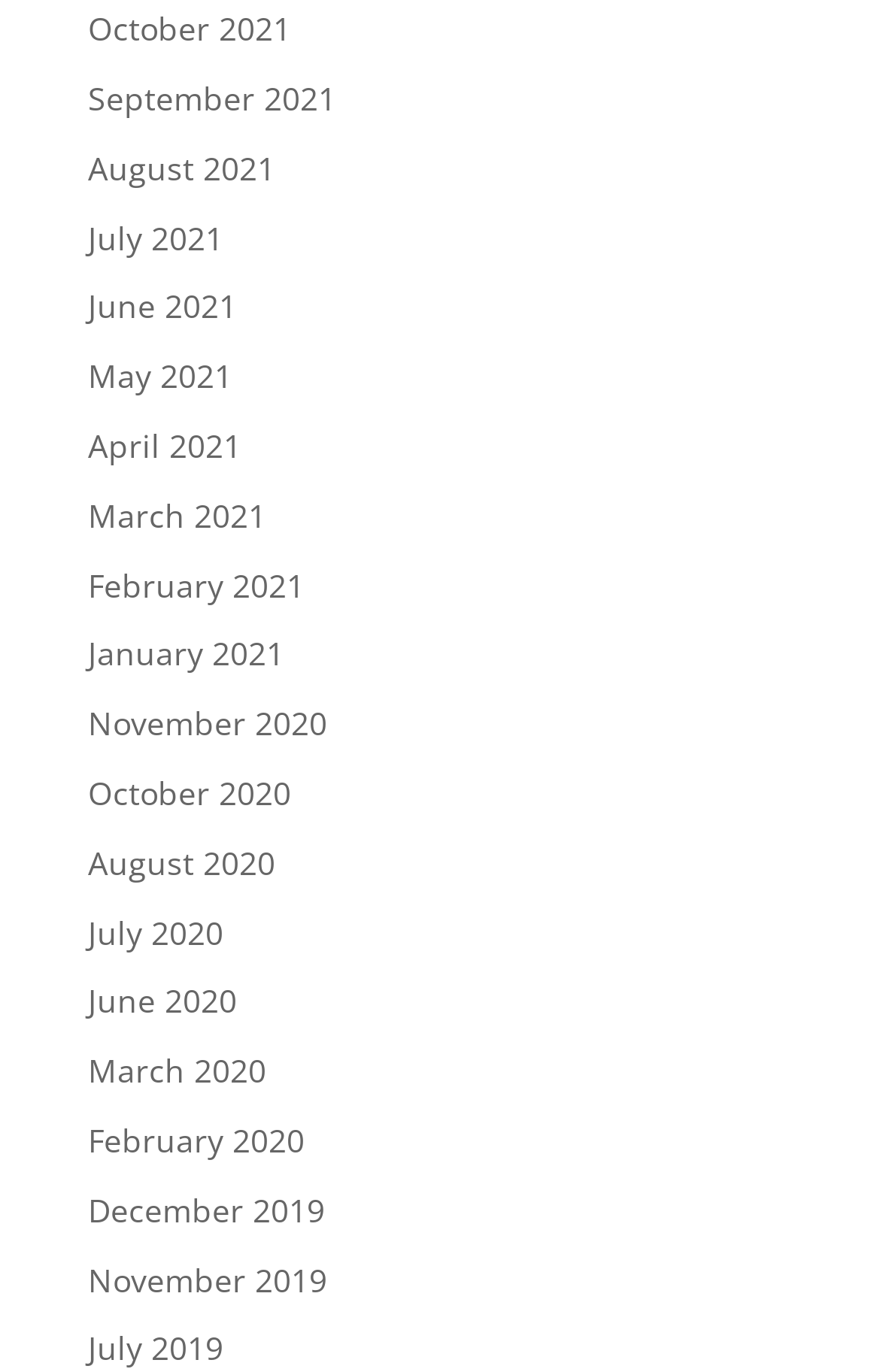Answer this question in one word or a short phrase: What is the latest month available in 2020?

November 2020